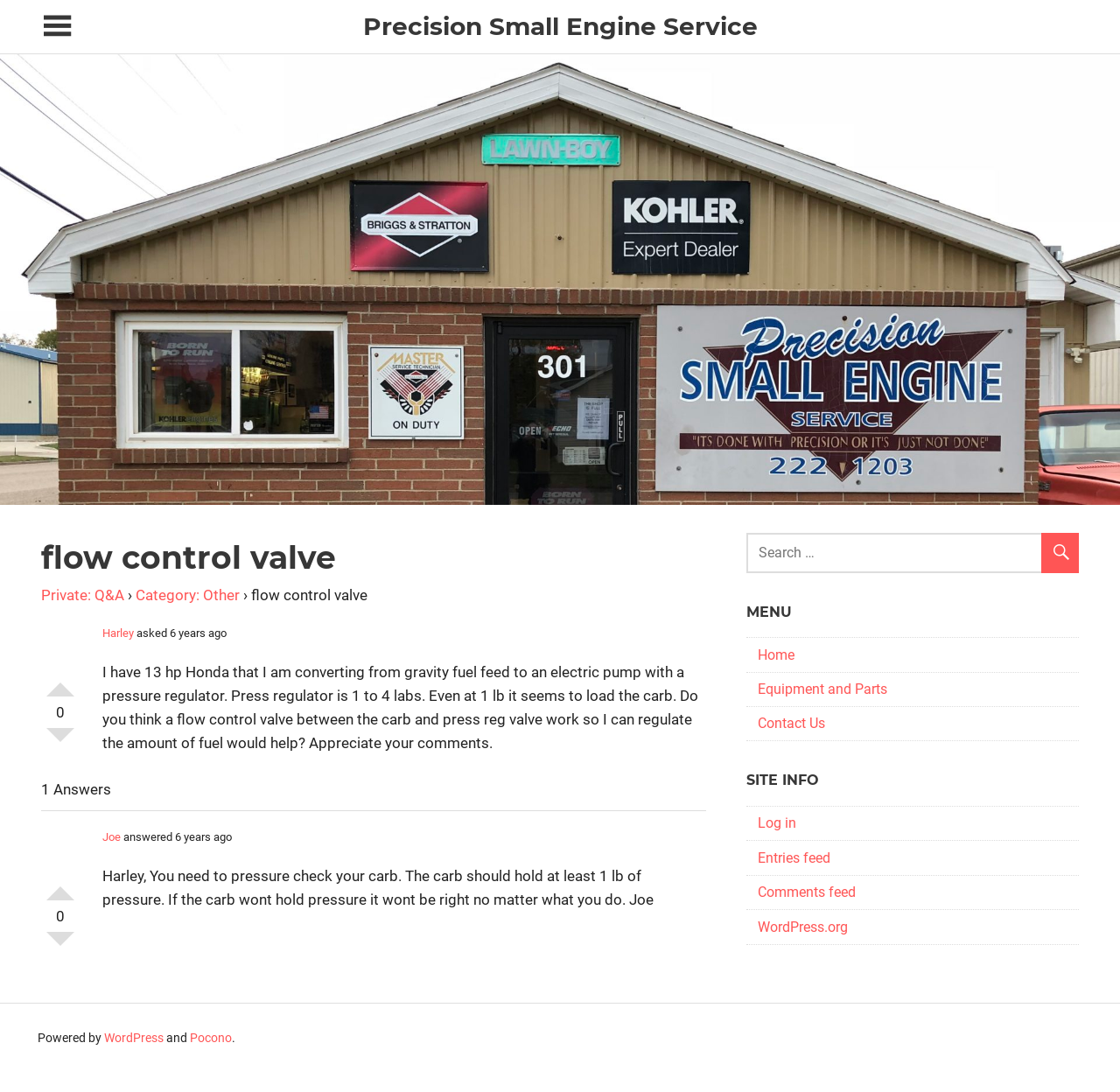Pinpoint the bounding box coordinates of the clickable area needed to execute the instruction: "Learn more about the law office". The coordinates should be specified as four float numbers between 0 and 1, i.e., [left, top, right, bottom].

None